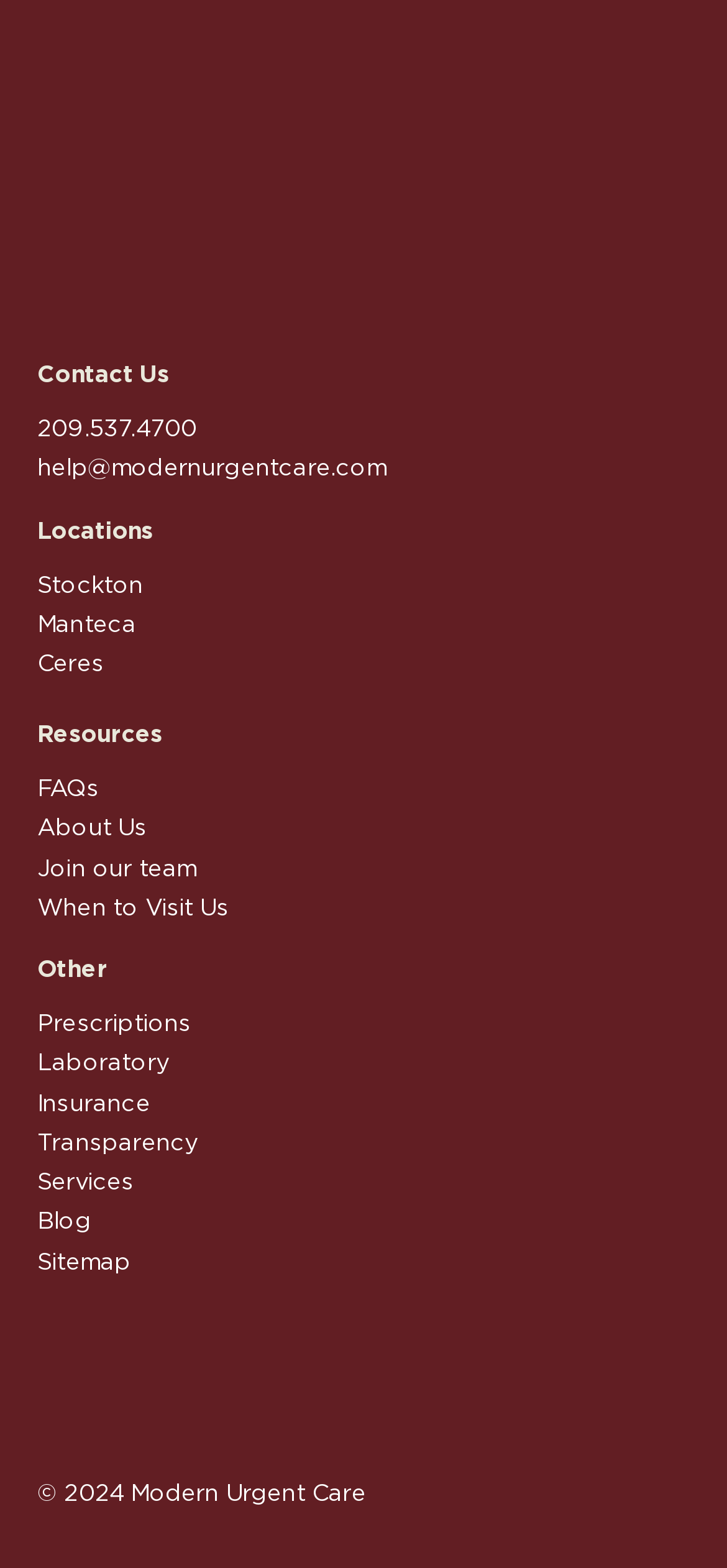What is the phone number to contact?
Could you answer the question with a detailed and thorough explanation?

The phone number to contact is found in the 'Contact Us' section, which is a heading element with a link element containing the phone number '209.537.4700'.